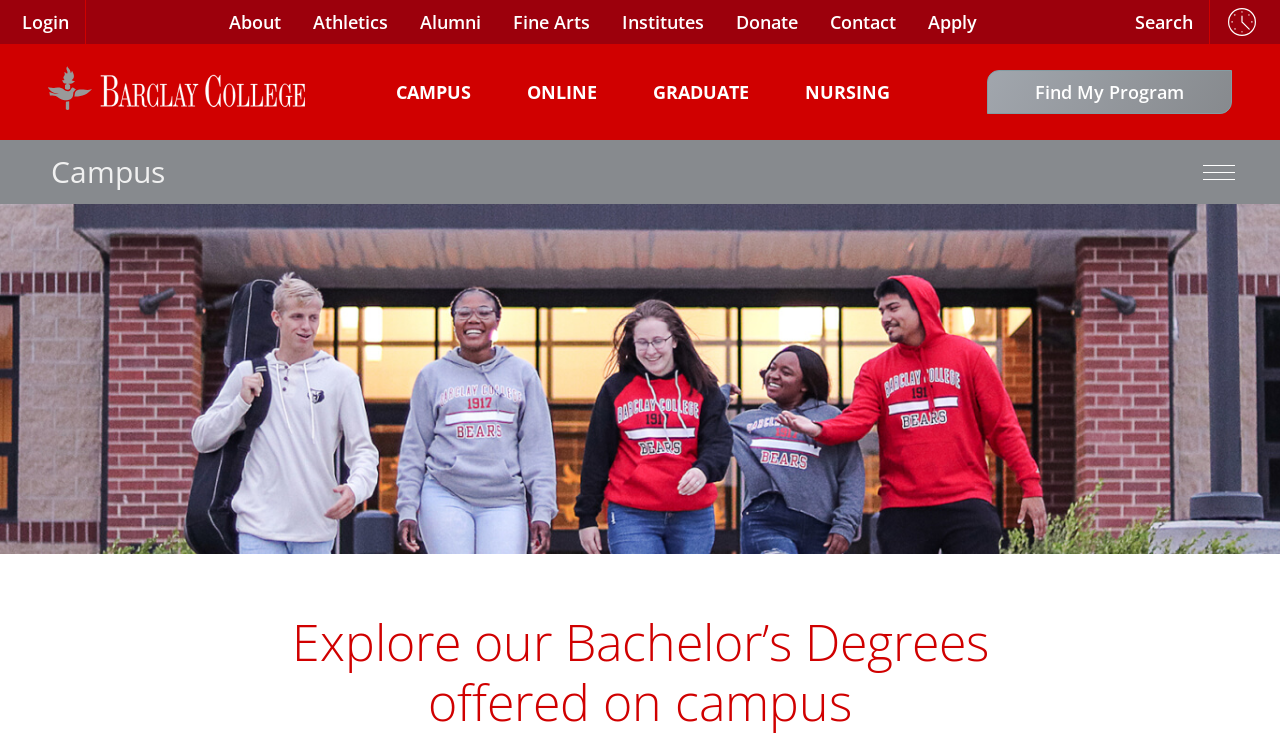Using the description "Find My Program", predict the bounding box of the relevant HTML element.

[0.771, 0.095, 0.963, 0.155]